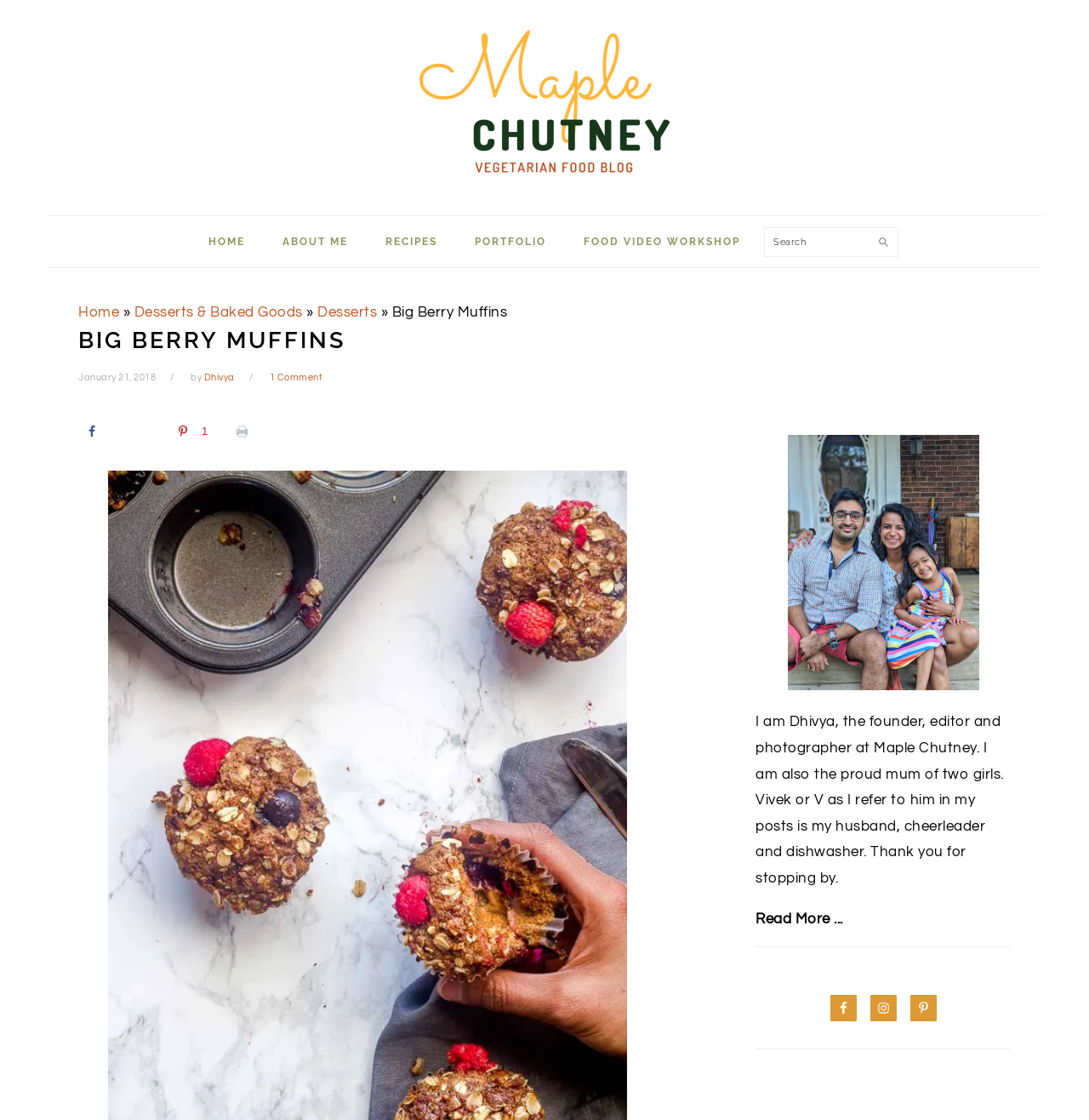Locate the bounding box coordinates of the area where you should click to accomplish the instruction: "Search for recipes".

[0.702, 0.203, 0.825, 0.229]